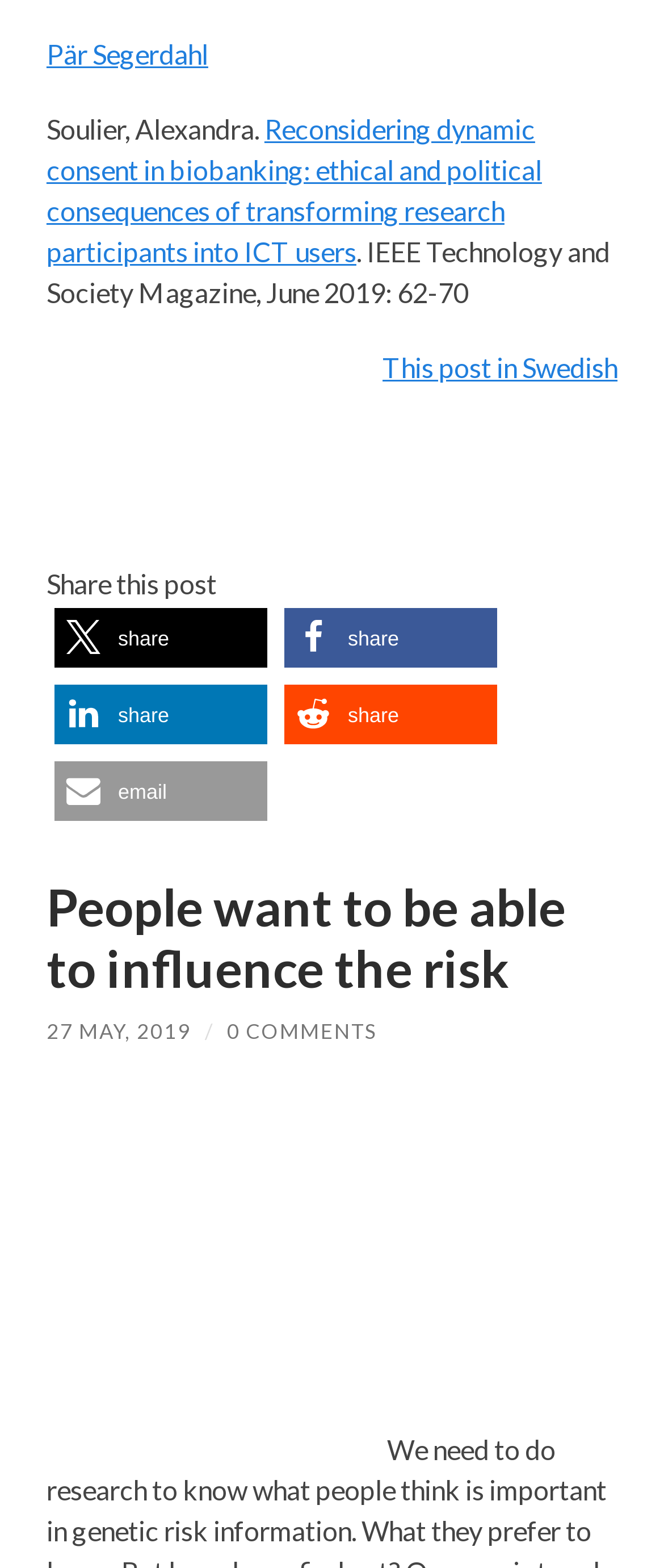What is the name of the magazine where the article was published?
Refer to the image and provide a one-word or short phrase answer.

IEEE Technology and Society Magazine